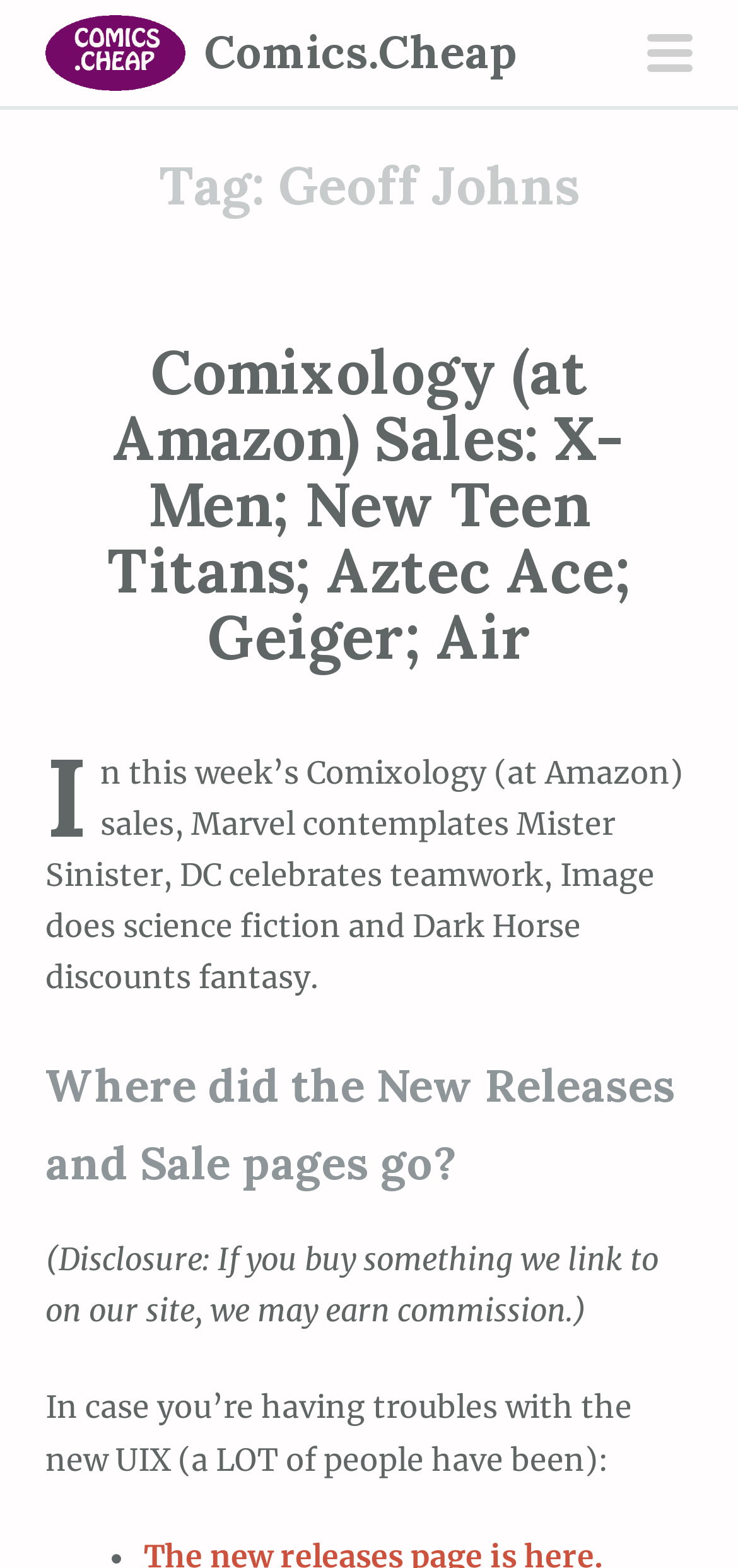What is the purpose of the disclosure statement?
Answer with a single word or short phrase according to what you see in the image.

To inform about earning commission